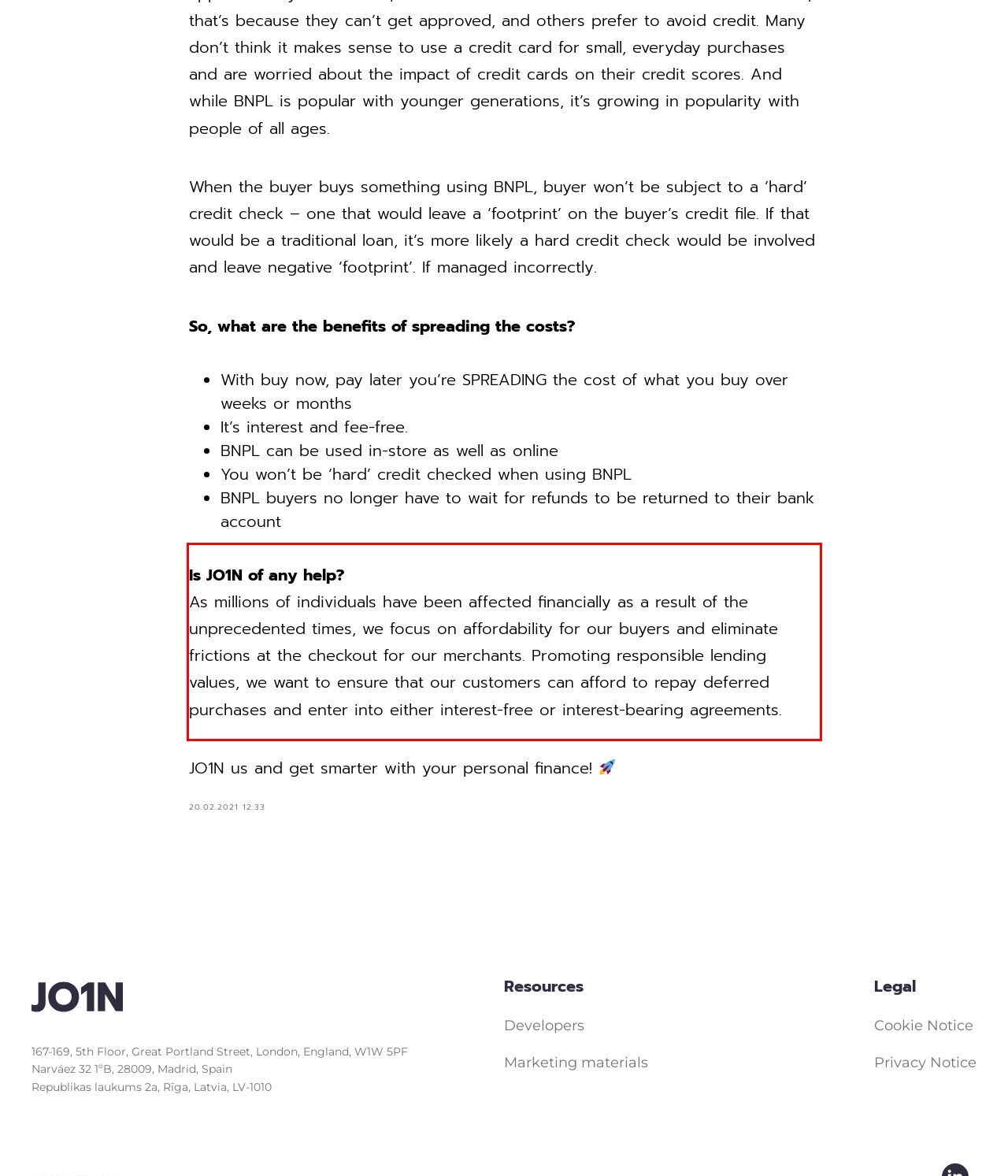In the given screenshot, locate the red bounding box and extract the text content from within it.

Is JO1N of any help? As millions of individuals have been affected financially as a result of the unprecedented times, we focus on affordability for our buyers and eliminate frictions at the checkout for our merchants. Promoting responsible lending values, we want to ensure that our customers can afford to repay deferred purchases and enter into either interest-free or interest-bearing agreements.